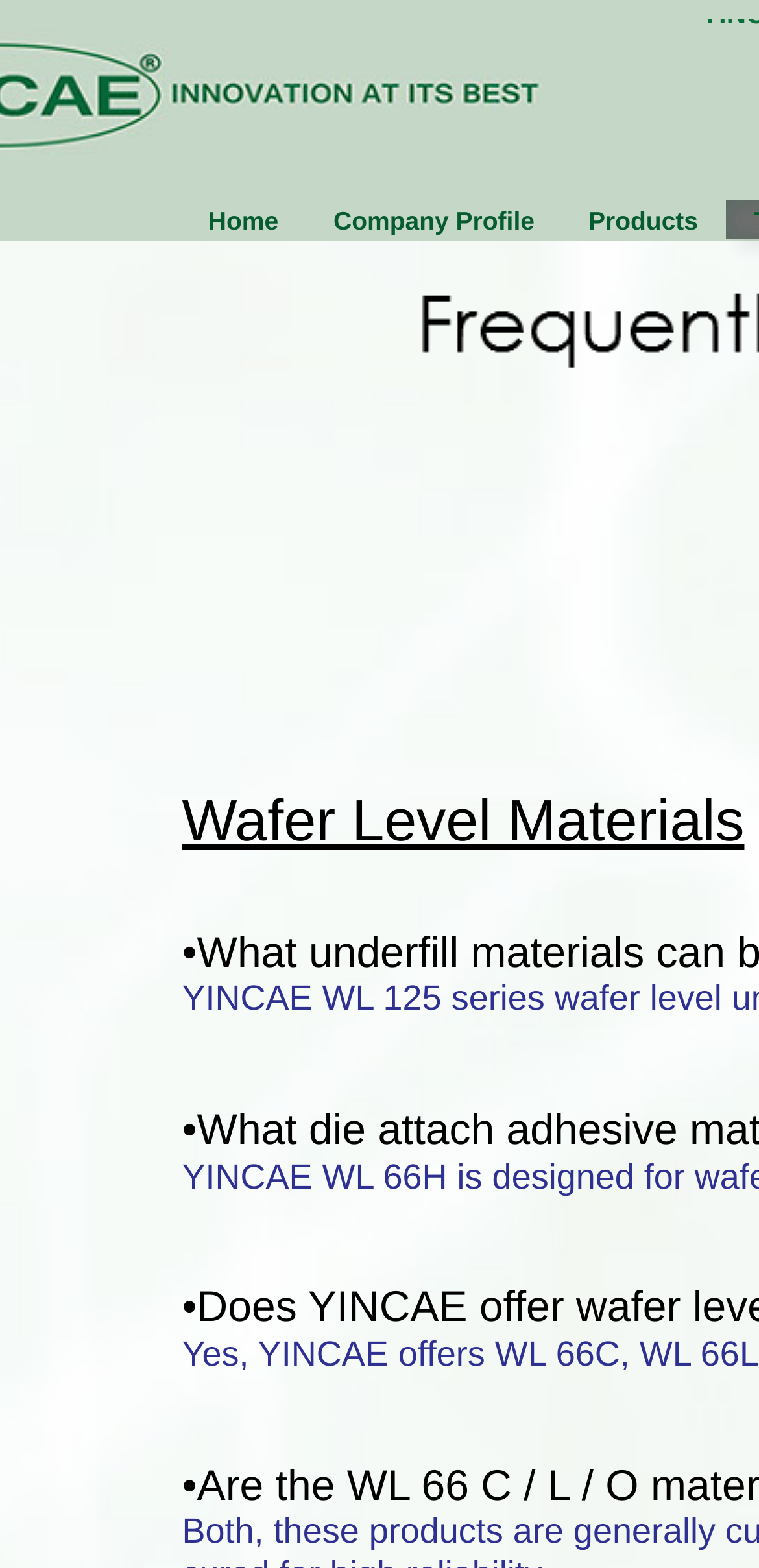What is the position of the 'Home' link?
Please provide a detailed answer to the question.

I compared the y1 and y2 coordinates of the 'Home' link with other elements and found that it has the smallest y1 and y2 values, which means it is located at the top-left of the webpage.